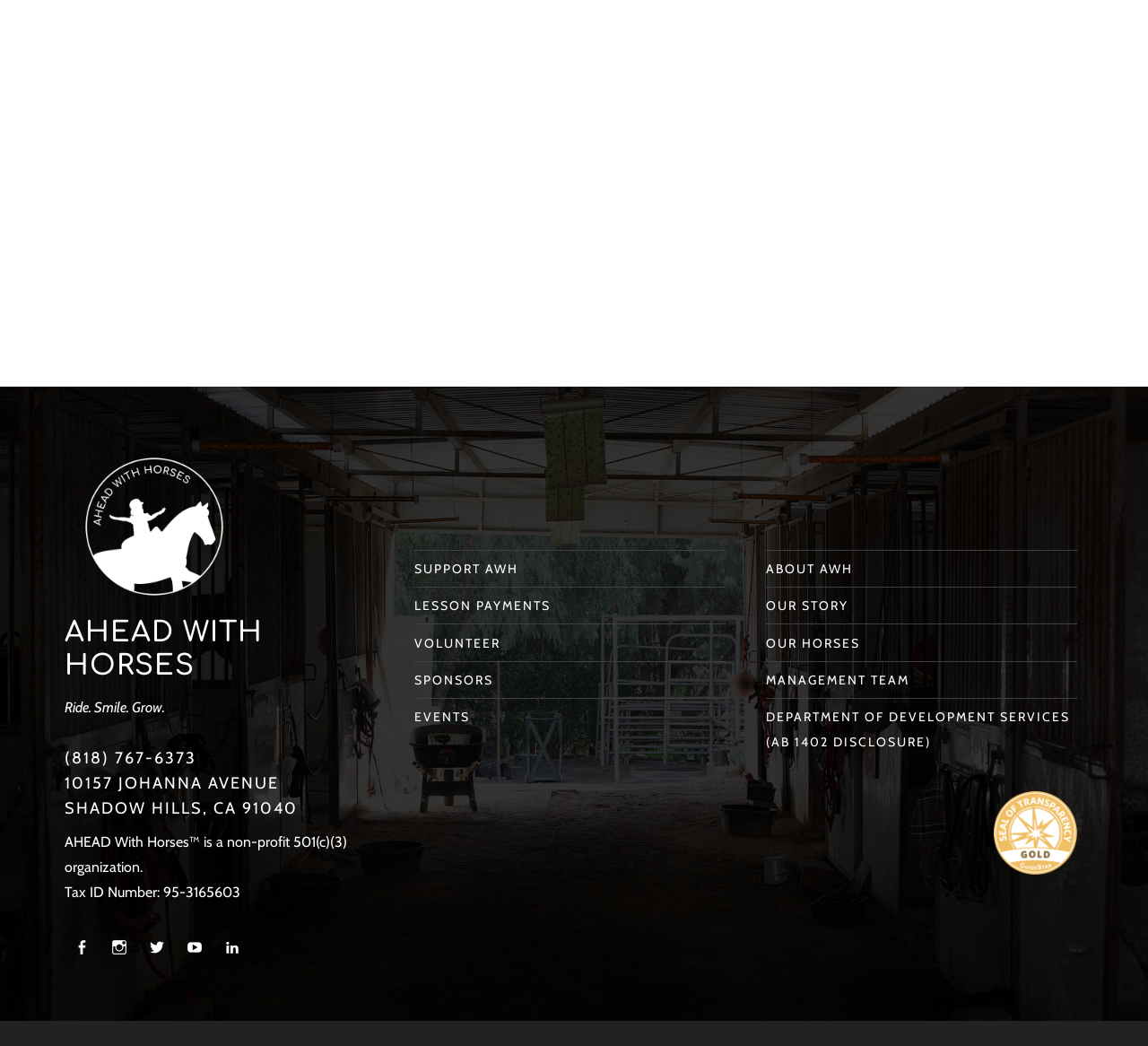What is the phone number of the organization?
Look at the webpage screenshot and answer the question with a detailed explanation.

The phone number of the organization can be found in the top section of the webpage, where it is written as '(818) 767-6373'.